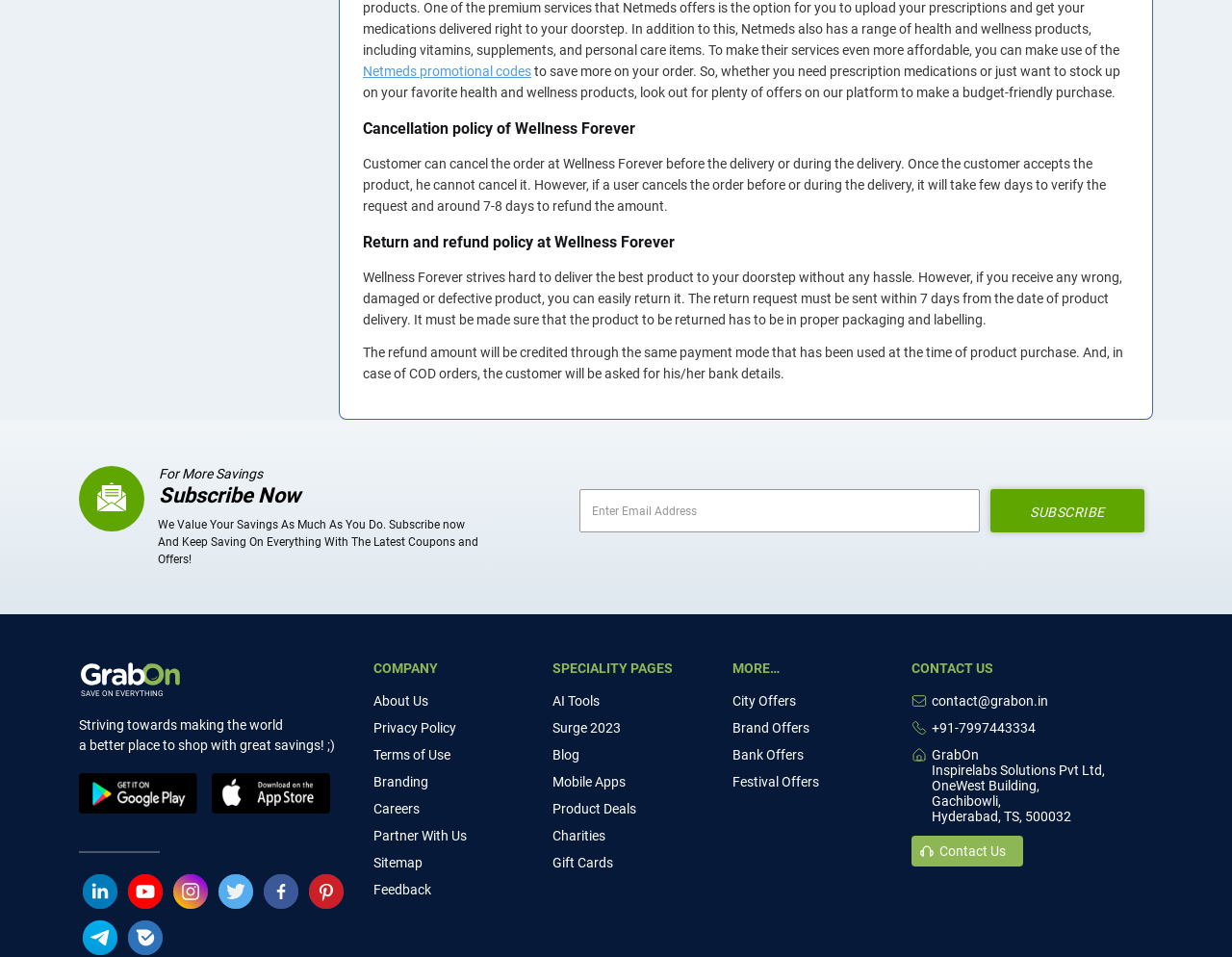Locate the bounding box coordinates of the element that needs to be clicked to carry out the instruction: "Subscribe to newsletter". The coordinates should be given as four float numbers ranging from 0 to 1, i.e., [left, top, right, bottom].

[0.129, 0.505, 0.244, 0.53]